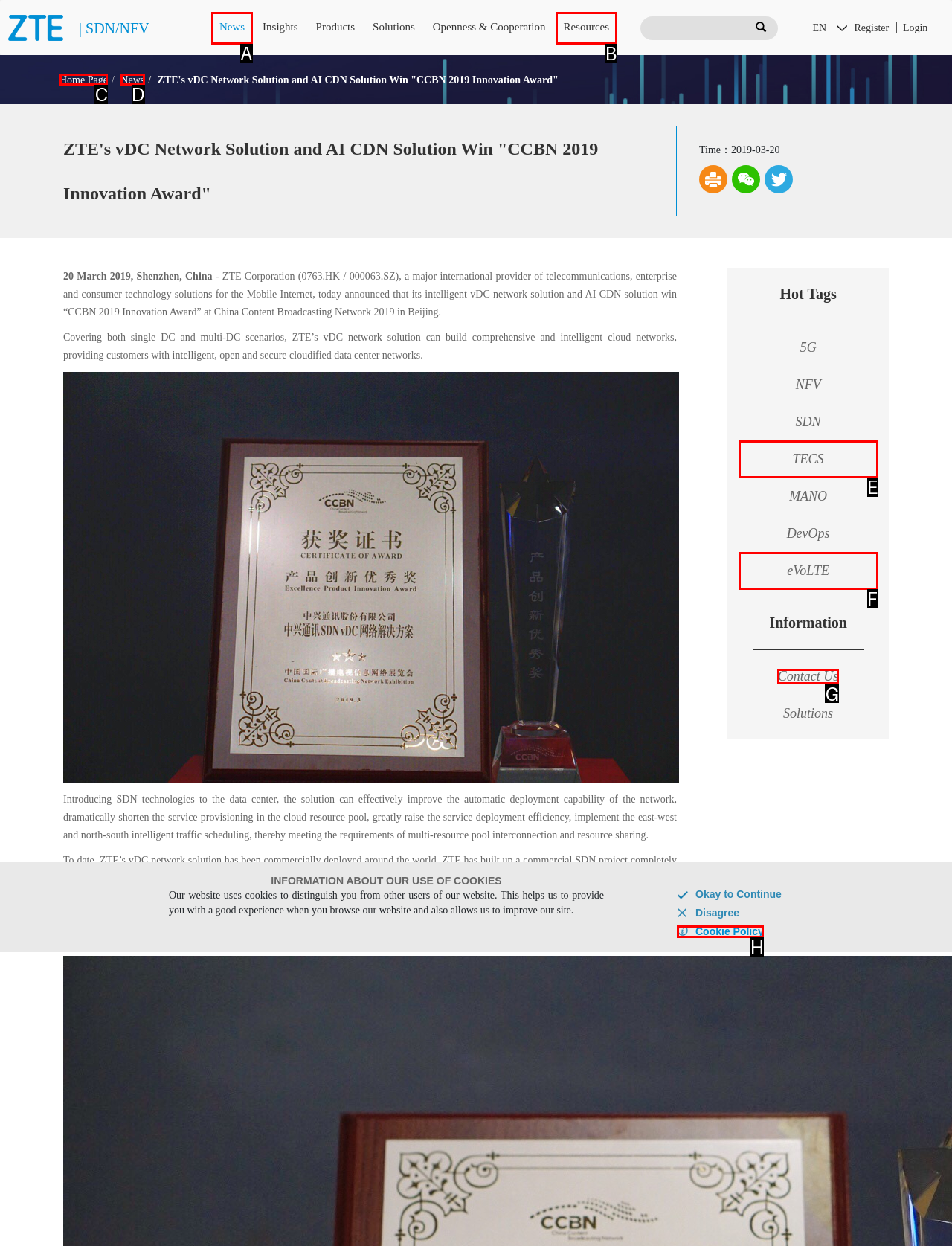Based on the task: Click Contact Us, which UI element should be clicked? Answer with the letter that corresponds to the correct option from the choices given.

G